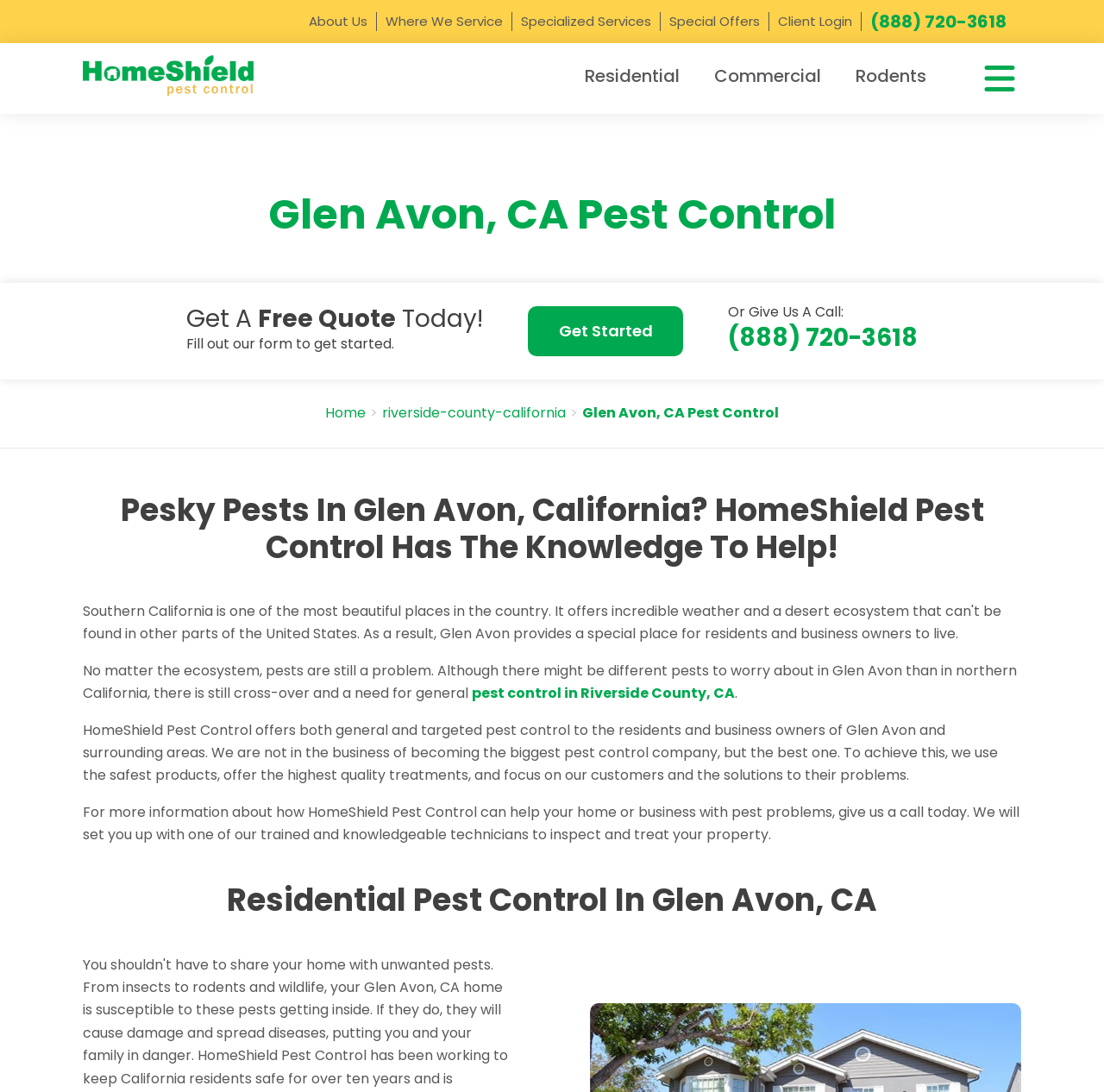Locate the primary headline on the webpage and provide its text.

Glen Avon, CA Pest Control